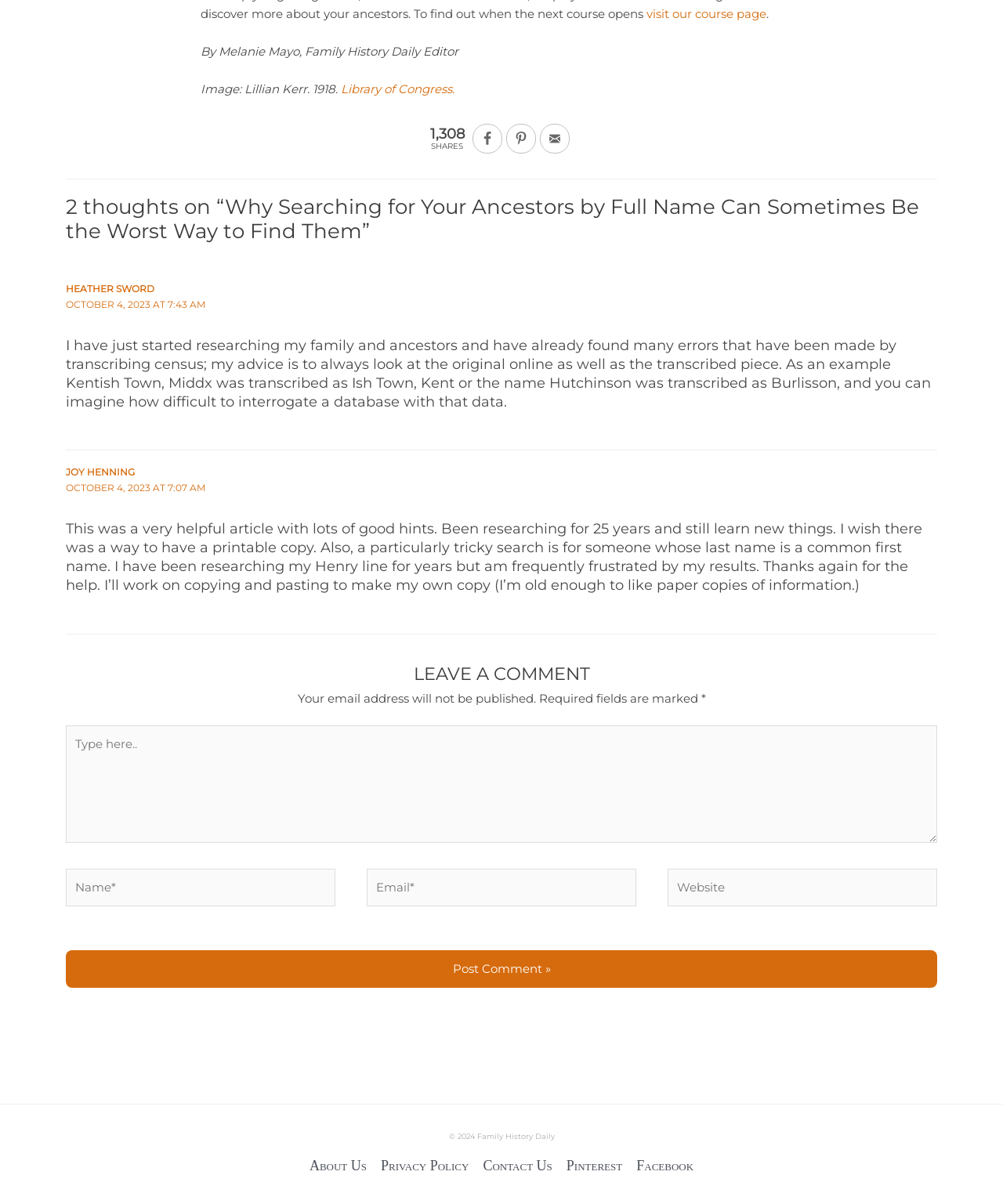Locate the UI element described by Contact us in the provided webpage screenshot. Return the bounding box coordinates in the format (top-left x, top-left y, bottom-right x, bottom-right y), ensuring all values are between 0 and 1.

None